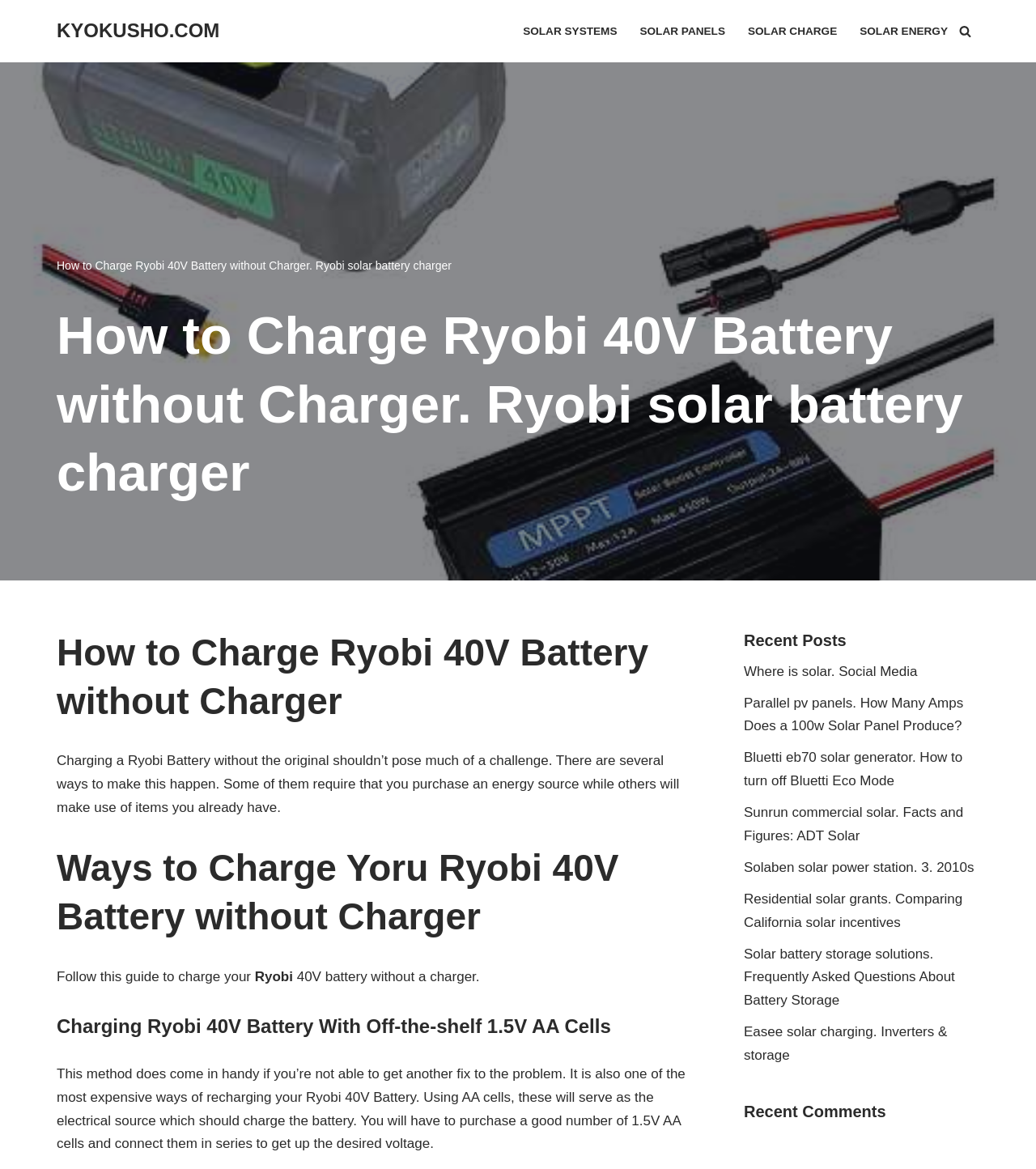How many links are in the 'Primary Menu'?
Based on the image, answer the question with as much detail as possible.

The 'Primary Menu' navigation menu contains four links: 'SOLAR SYSTEMS', 'SOLAR PANELS', 'SOLAR CHARGE', and 'SOLAR ENERGY'.